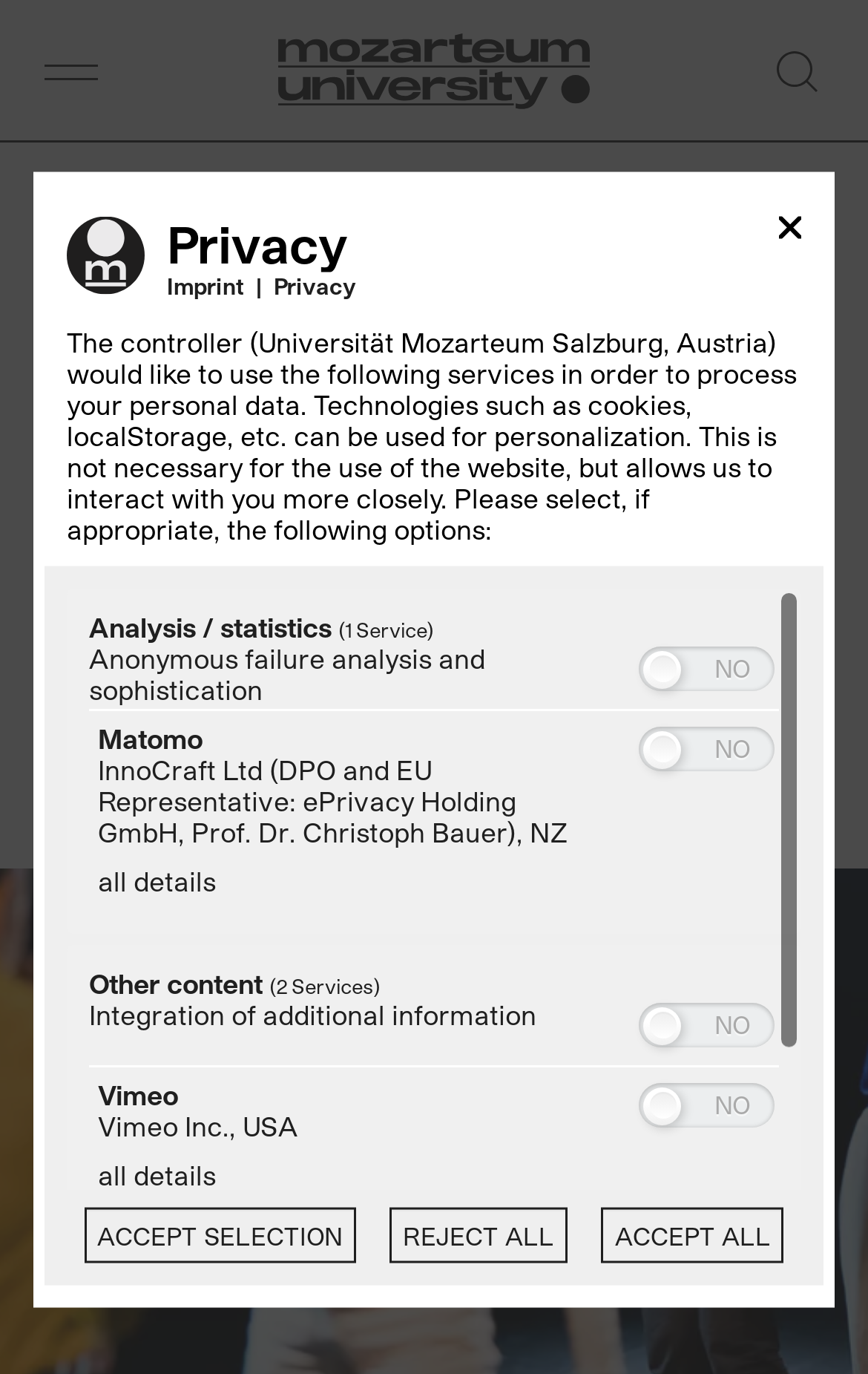Based on the description "Privacy", find the bounding box of the specified UI element.

[0.315, 0.197, 0.41, 0.217]